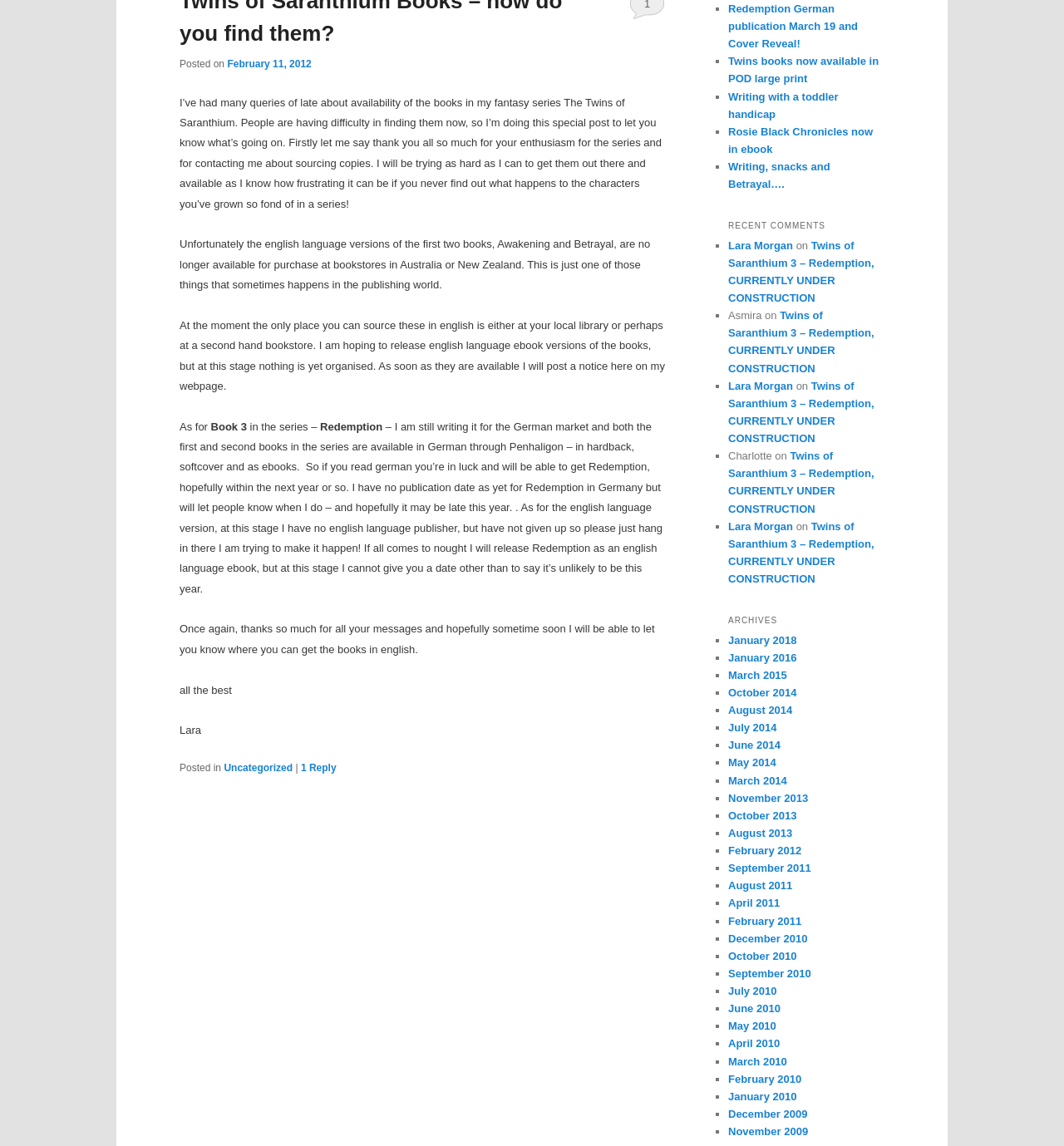From the webpage screenshot, predict the bounding box coordinates (top-left x, top-left y, bottom-right x, bottom-right y) for the UI element described here: Writing, snacks and Betrayal….

[0.684, 0.14, 0.78, 0.166]